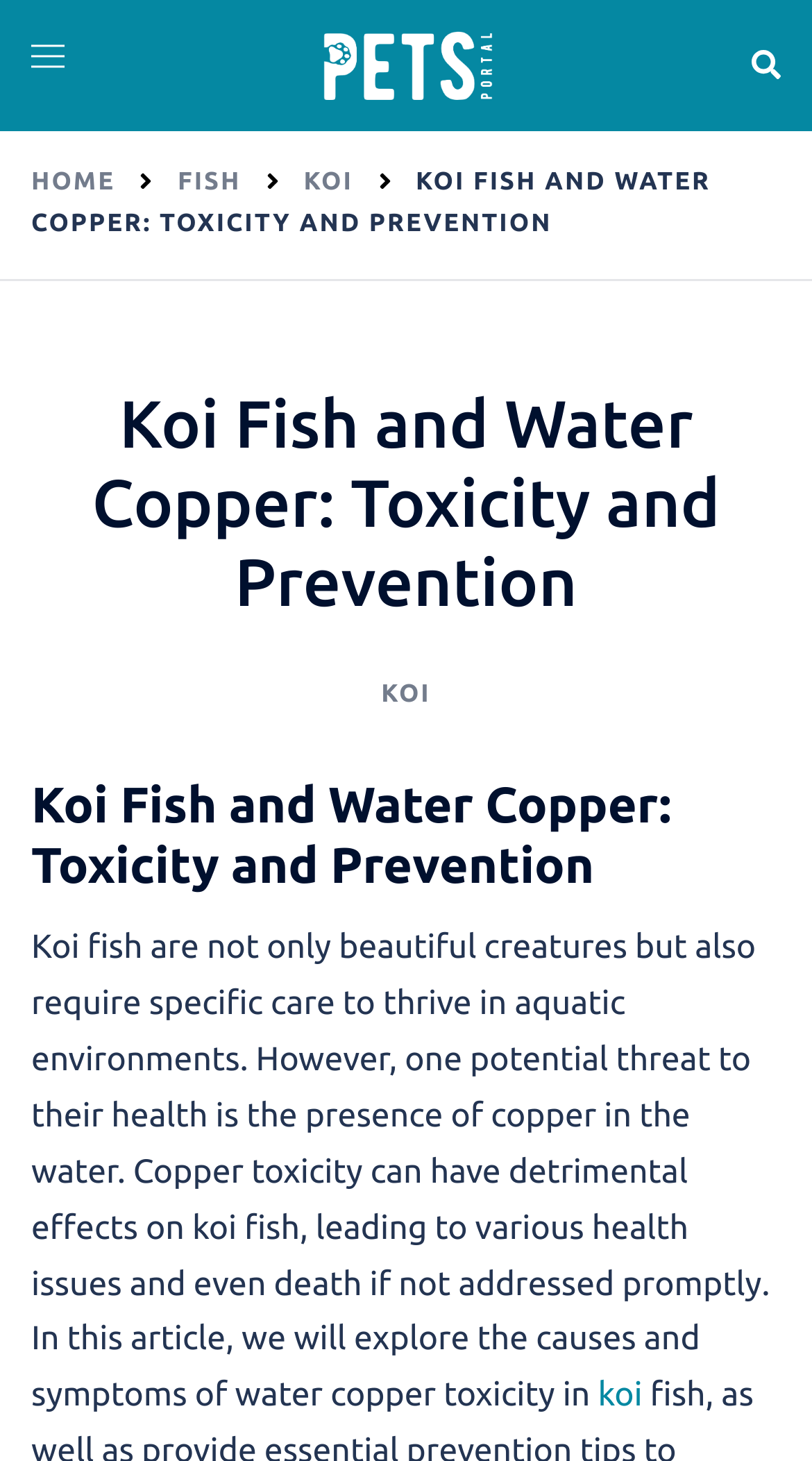Look at the image and answer the question in detail:
What type of environment do koi fish thrive in?

The introductory paragraph mentions that koi fish require specific care to thrive in aquatic environments, indicating that they are suited to living in water.